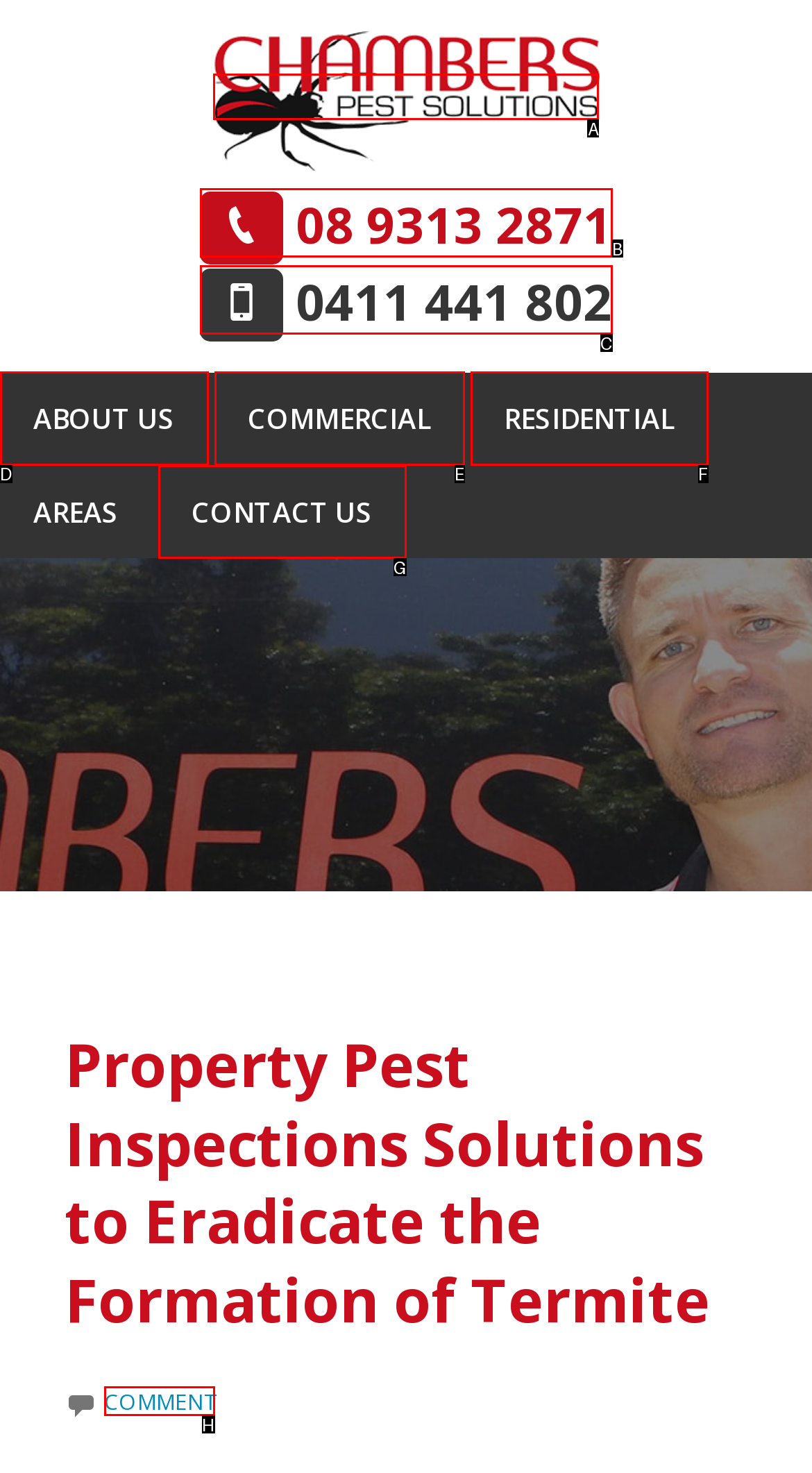Identify the UI element that corresponds to this description: About Us
Respond with the letter of the correct option.

D